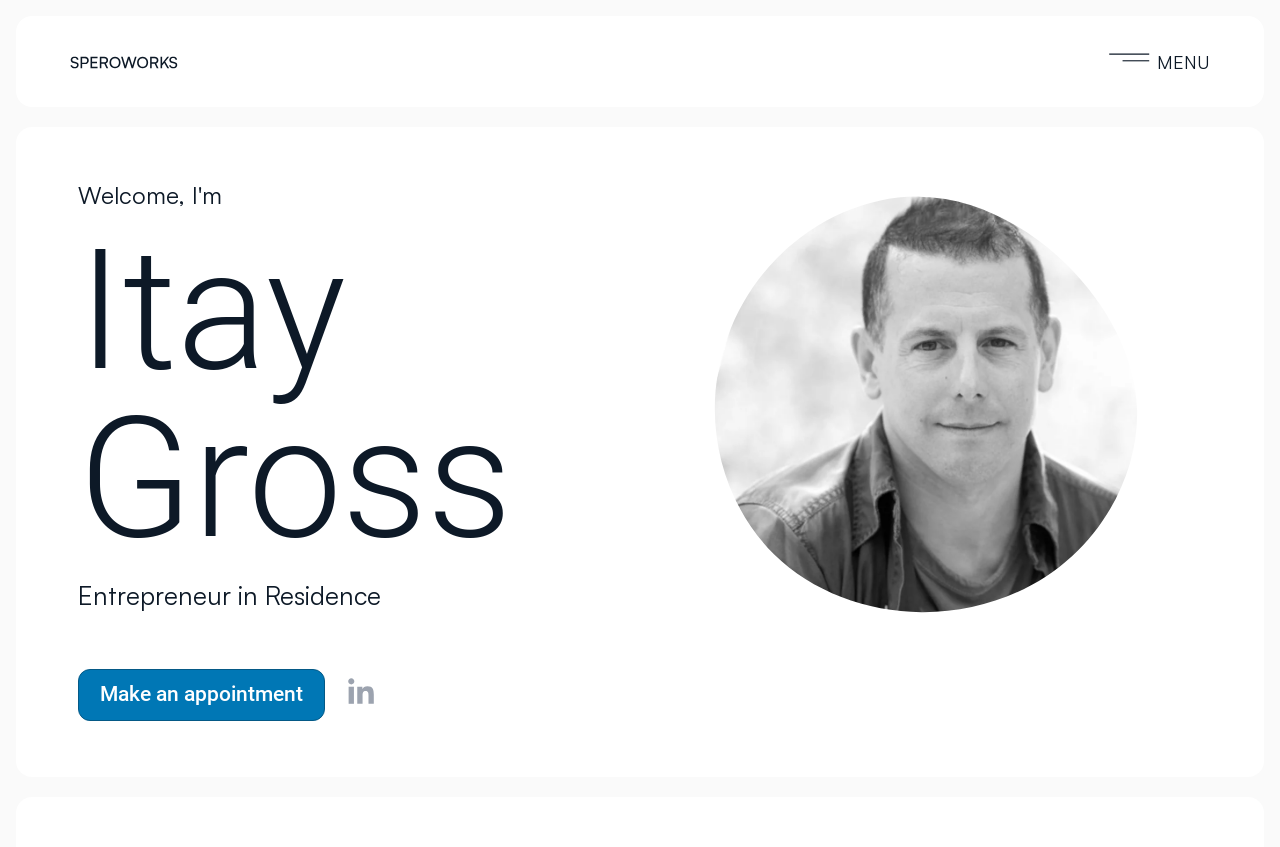Provide your answer in a single word or phrase: 
How many links are in the top navigation bar?

2